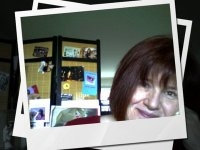Break down the image and describe every detail you can observe.

The image features Joan Renner, a vintage cosmetics collector and writer, known for her passion for cosmetics ephemera and social history. In the photo, she is seen smiling slightly as she tilts her head, showcasing her vibrant red hair in a casual setting adorned with various memorabilia in the background. The composition includes layered frames, giving a nostalgic feel reminiscent of cherished photographs. This candid moment reflects her engaging personality and dedication to preserving the history of vintage beauty products.